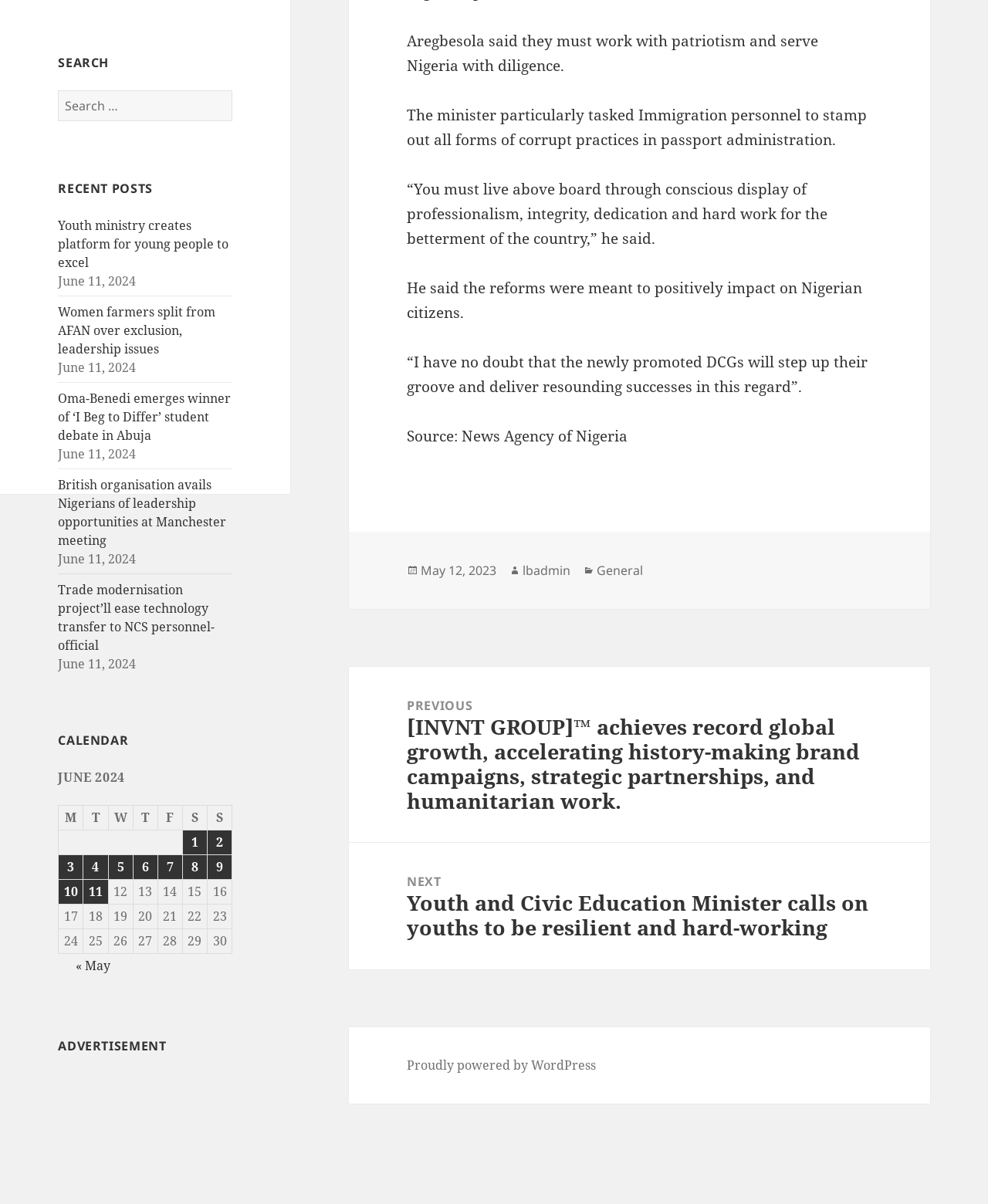Given the element description: "Proudly powered by WordPress", predict the bounding box coordinates of the UI element it refers to, using four float numbers between 0 and 1, i.e., [left, top, right, bottom].

[0.412, 0.878, 0.603, 0.893]